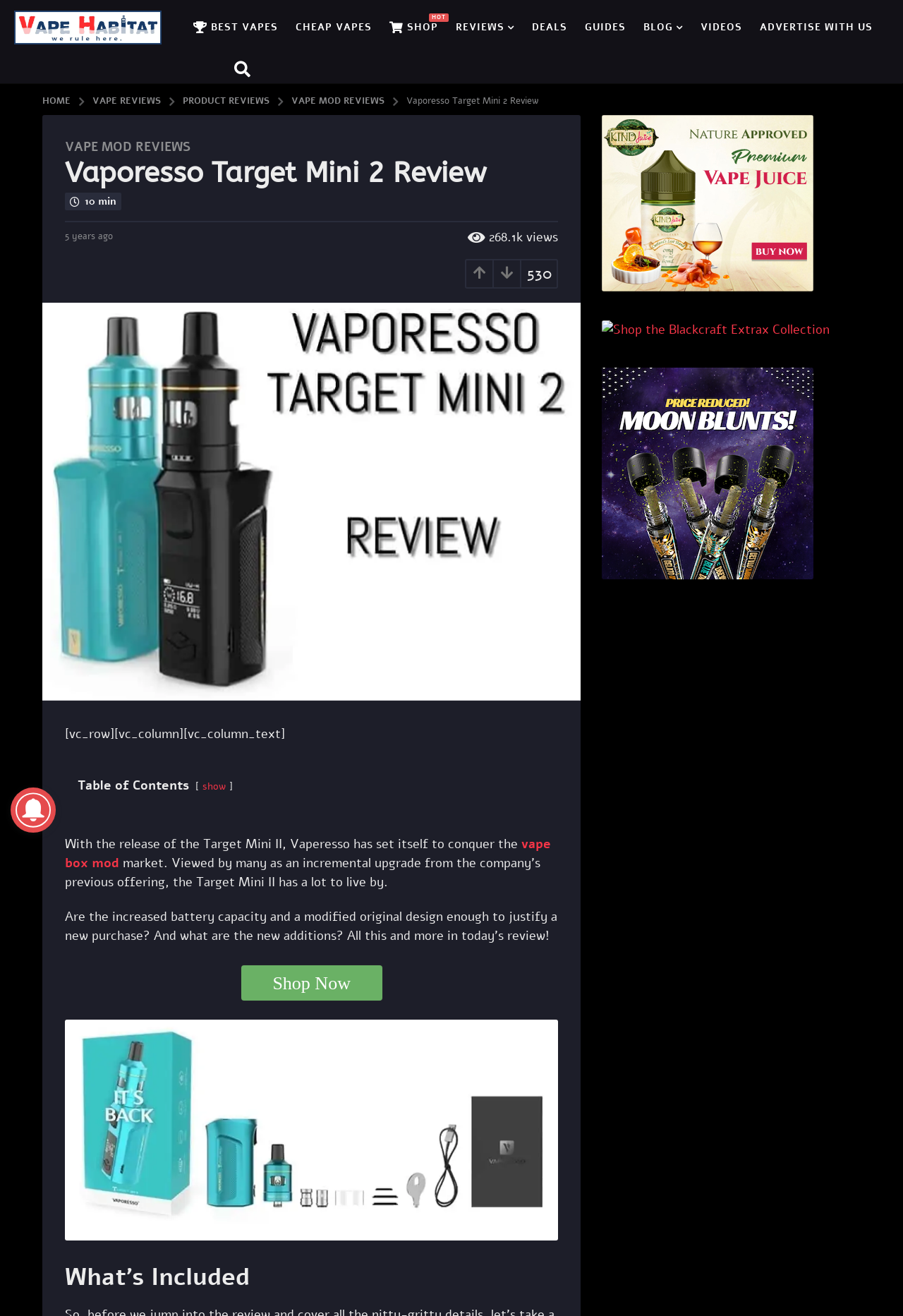What is the primary heading on this webpage?

Vaporesso Target Mini 2 Review